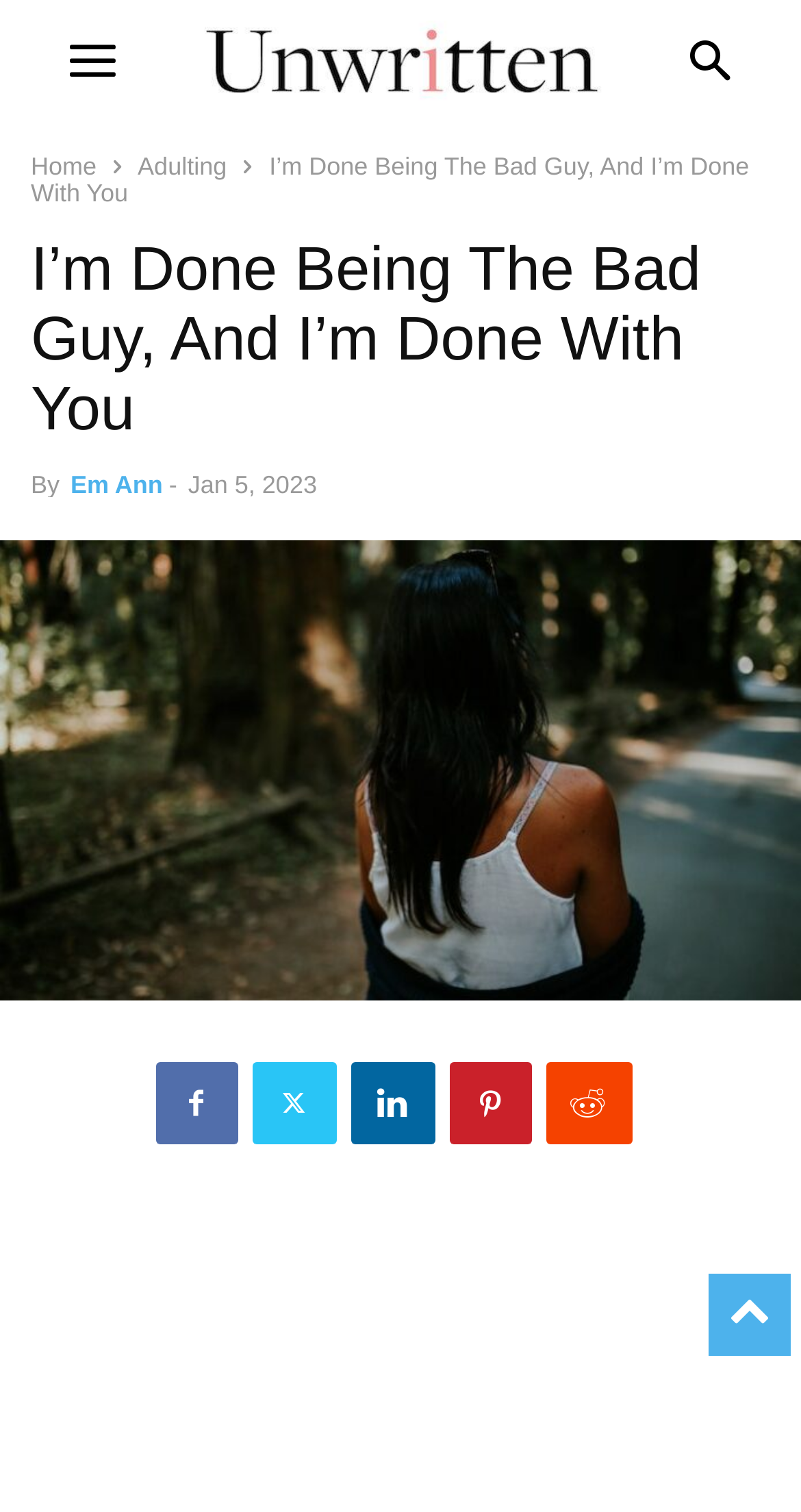Please provide a comprehensive response to the question below by analyzing the image: 
How many social media links are there?

I counted the number of social media links at the bottom of the webpage, which are Facebook, Twitter, Instagram, Pinterest, and LinkedIn, represented by their respective icons.